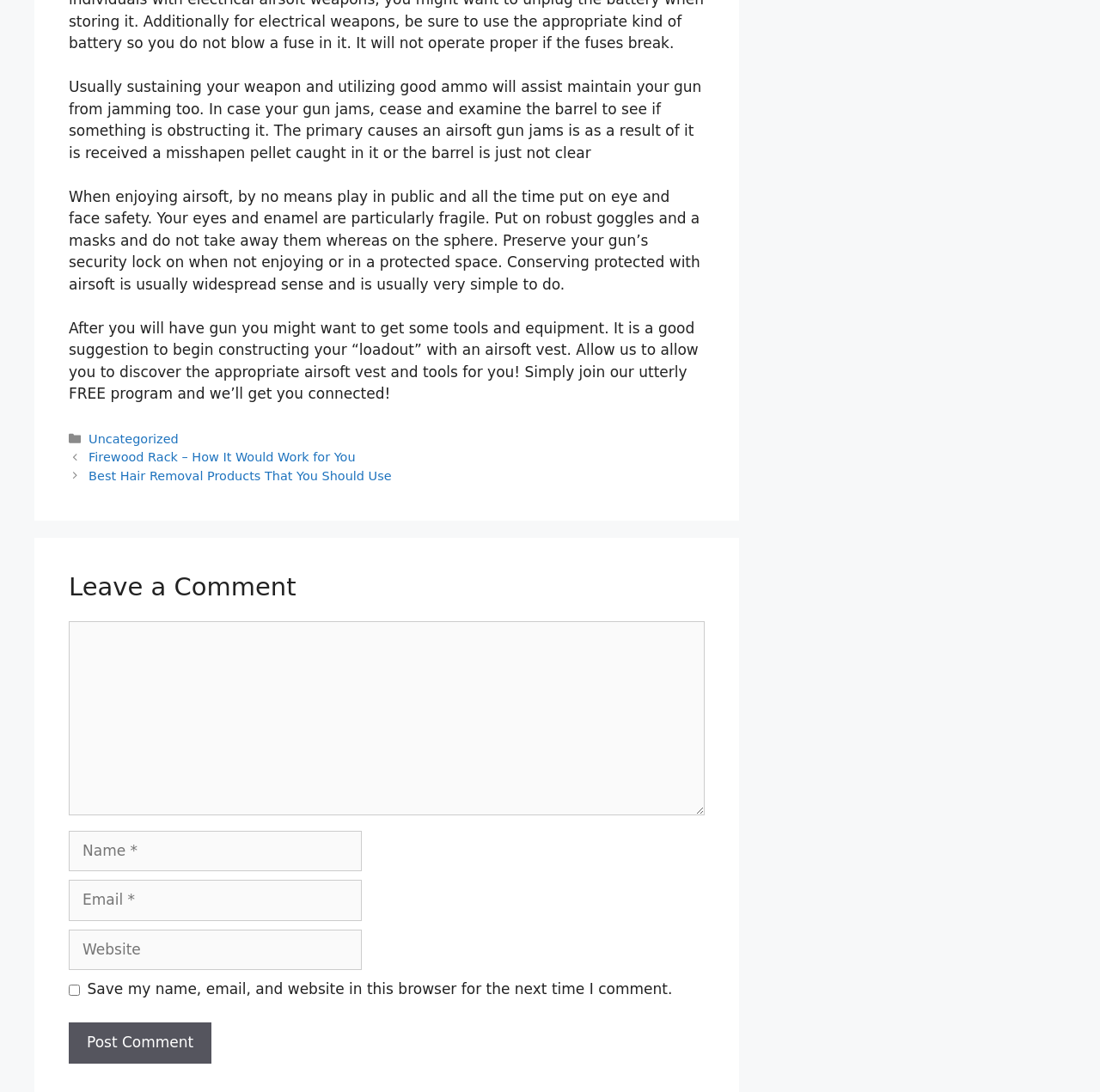Please find and report the bounding box coordinates of the element to click in order to perform the following action: "Enter your name in the 'Name' field". The coordinates should be expressed as four float numbers between 0 and 1, in the format [left, top, right, bottom].

[0.062, 0.761, 0.329, 0.798]